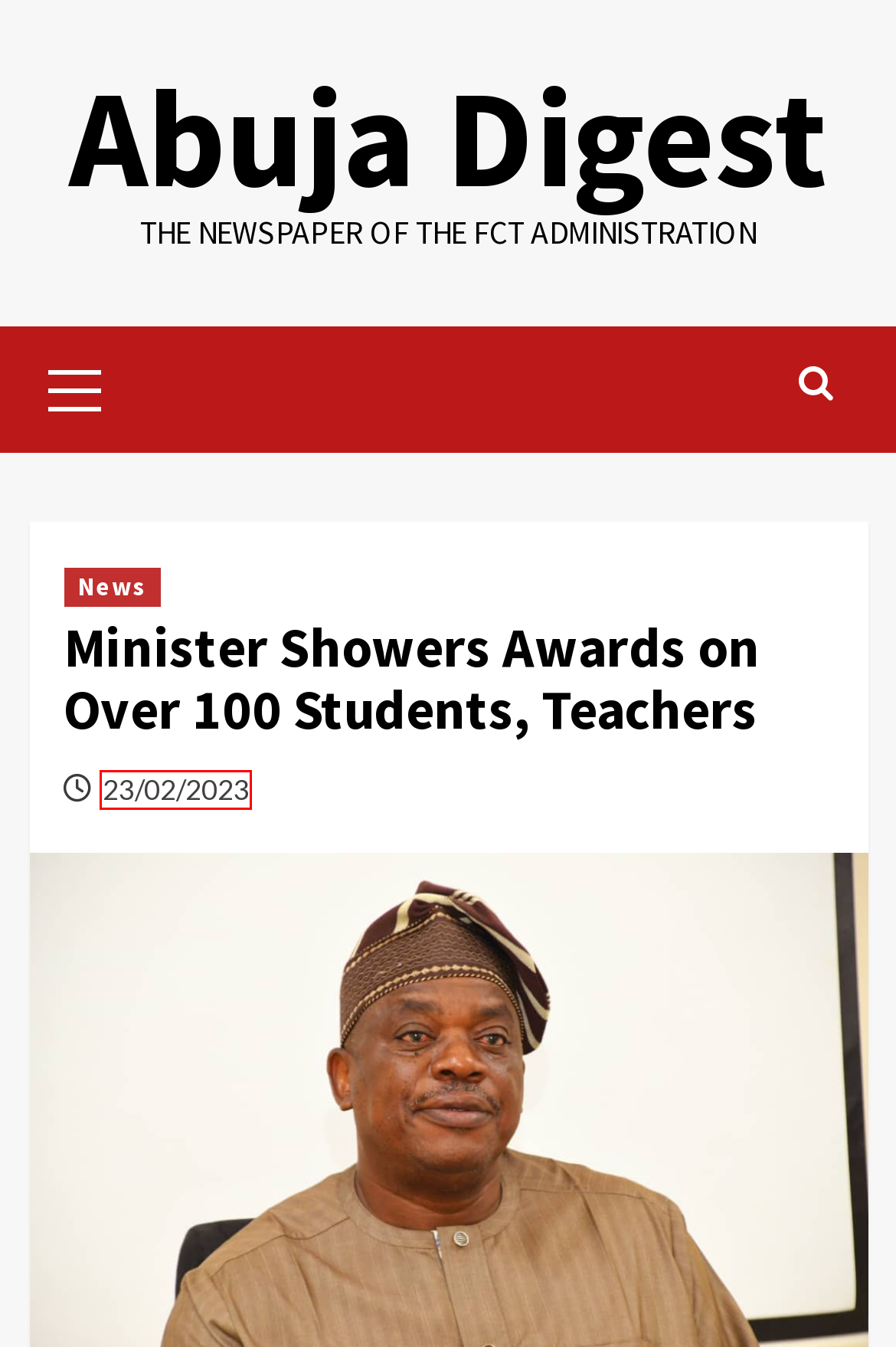Review the screenshot of a webpage that includes a red bounding box. Choose the most suitable webpage description that matches the new webpage after clicking the element within the red bounding box. Here are the candidates:
A. June 2022 – Abuja Digest
B. April 2023 – Abuja Digest
C. November 2023 – Abuja Digest
D. March 2023 – Abuja Digest
E. Abuja Digest – The Newspaper of the FCT Administration
F. February 2023 – Abuja Digest
G. New AGIS Acting Director Appeals For Cooporation – Abuja Digest
H. September 2022 – Abuja Digest

F